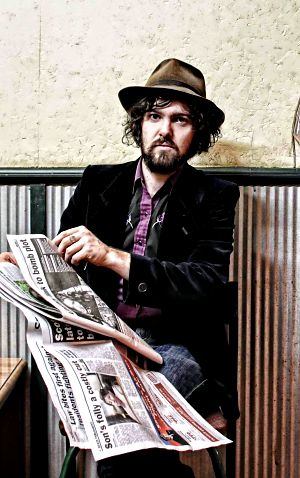What is the material of the backdrop in the setting?
Using the information from the image, provide a comprehensive answer to the question.

The caption describes the setting as having a rustic backdrop of corrugated metal and muted colors, which enhances the intimate, candid nature of the scene.